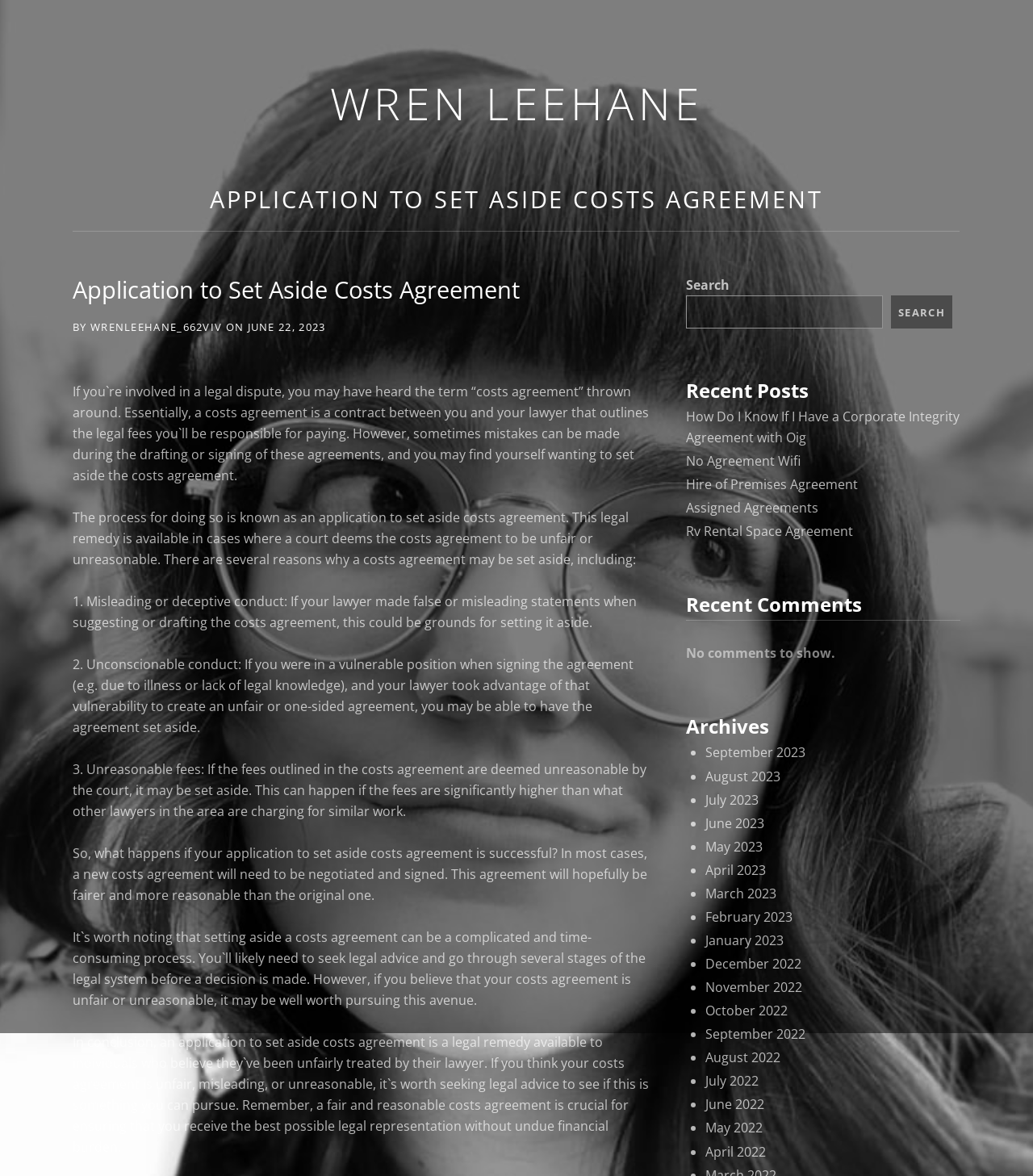Please specify the bounding box coordinates of the area that should be clicked to accomplish the following instruction: "Read about how to set aside costs agreement". The coordinates should consist of four float numbers between 0 and 1, i.e., [left, top, right, bottom].

[0.07, 0.325, 0.628, 0.412]